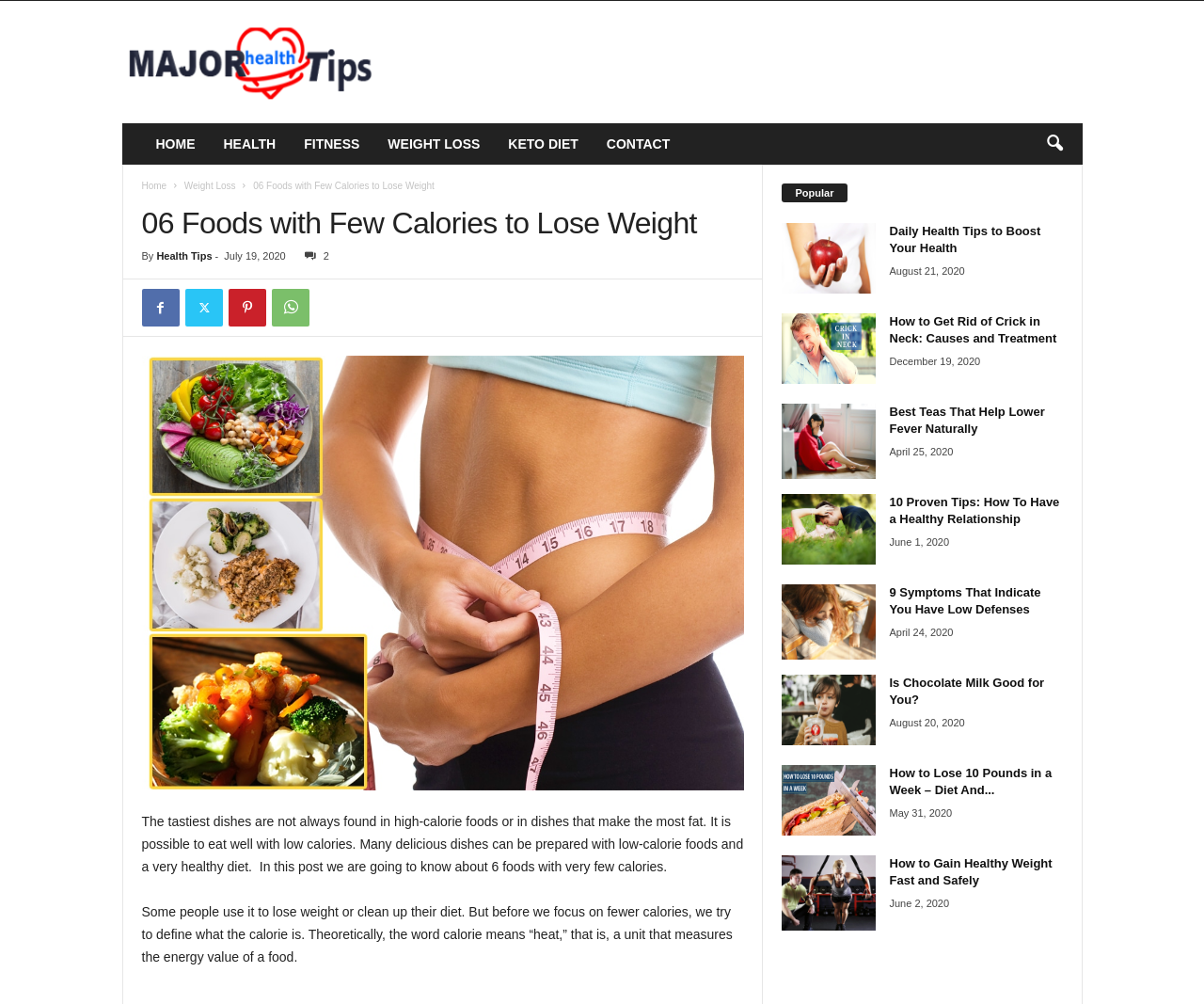Articulate a complete and detailed caption of the webpage elements.

This webpage is about foods with few calories for weight loss, specifically discussing 6 foods that can be part of a low-calorie diet. At the top, there is a navigation menu with links to "HOME", "HEALTH", "FITNESS", "WEIGHT LOSS", "KETO DIET", and "CONTACT". On the right side of the navigation menu, there is a search icon.

Below the navigation menu, there is a heading that reads "06 Foods with Few Calories to Lose Weight" followed by a brief introduction to the topic. The introduction explains that it is possible to eat well with low calories and that many delicious dishes can be prepared with low-calorie foods.

The main content of the webpage is divided into two sections. The left section contains the article about foods with few calories, which includes a brief overview of what calories are and how they relate to weight loss. The article then lists and describes the 6 foods with few calories.

On the right side of the webpage, there is a section titled "Popular" that displays a list of links to other health-related articles, including "Daily Health Tips to Boost Your Health", "How to Get Rid of Crick in Neck: Causes and Treatment", and several others. Each link is accompanied by a small image and a publication date.